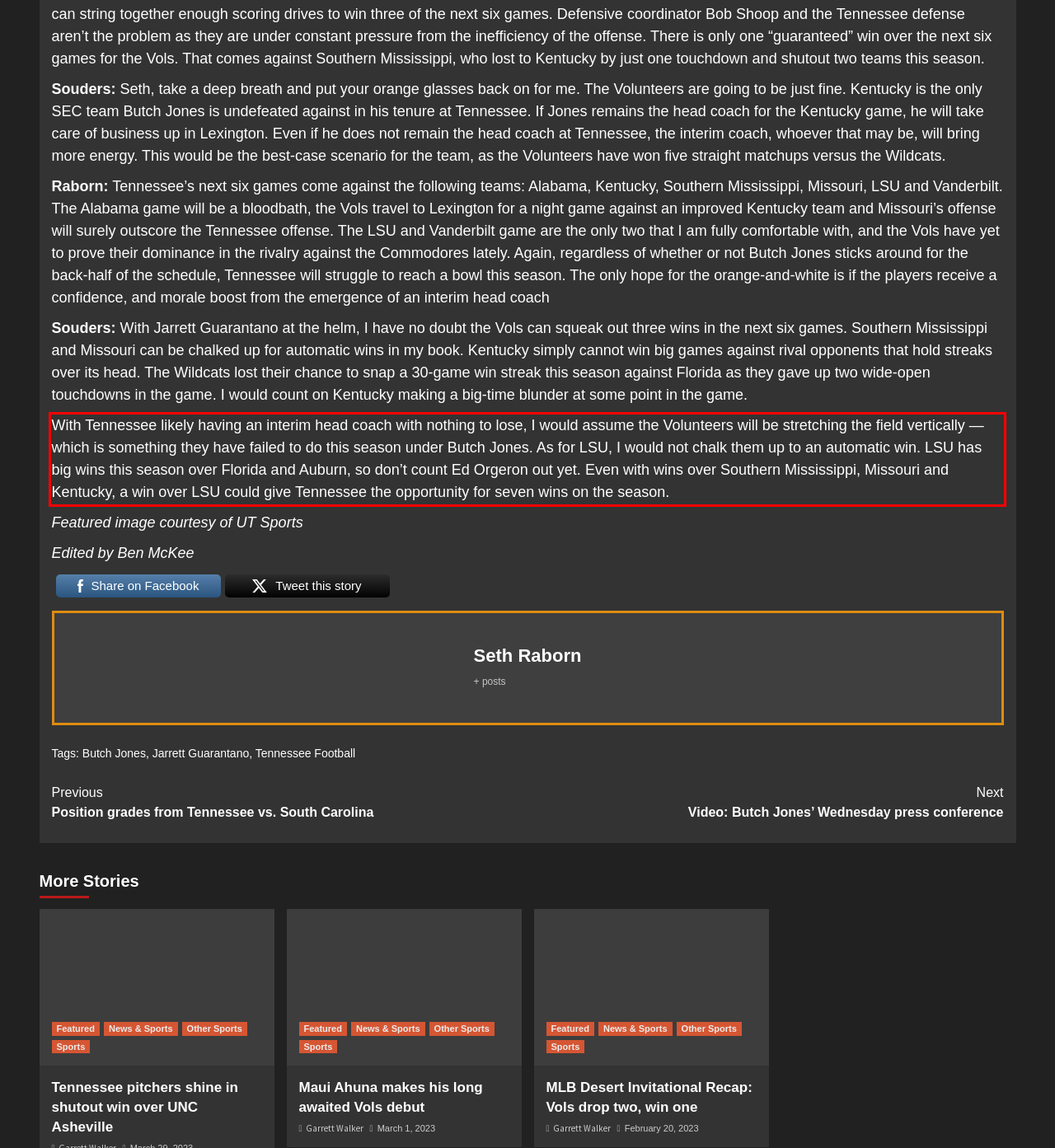Observe the screenshot of the webpage, locate the red bounding box, and extract the text content within it.

With Tennessee likely having an interim head coach with nothing to lose, I would assume the Volunteers will be stretching the field vertically — which is something they have failed to do this season under Butch Jones. As for LSU, I would not chalk them up to an automatic win. LSU has big wins this season over Florida and Auburn, so don’t count Ed Orgeron out yet. Even with wins over Southern Mississippi, Missouri and Kentucky, a win over LSU could give Tennessee the opportunity for seven wins on the season.